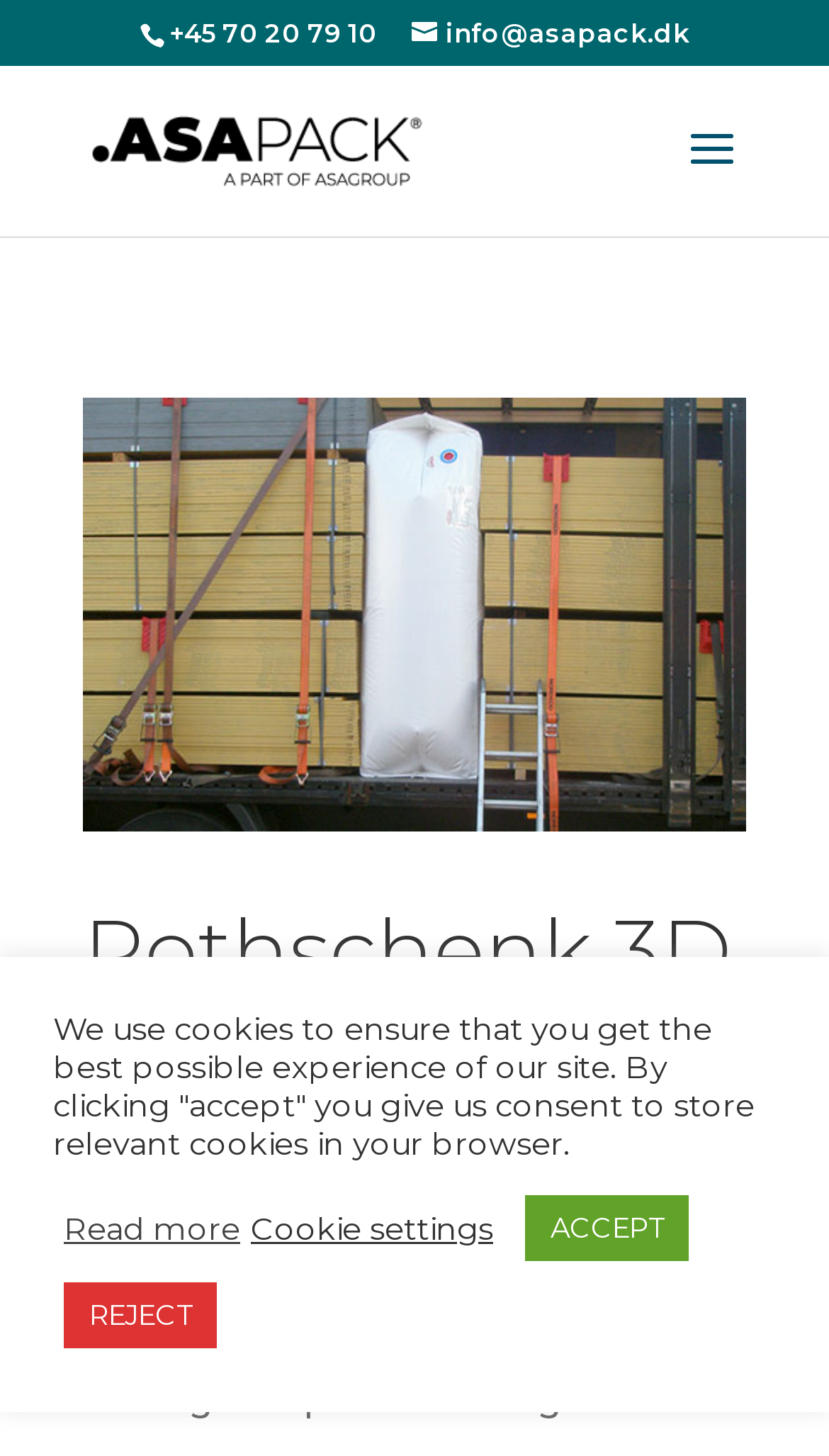Please answer the following question using a single word or phrase: 
What is the topic of the main content on the webpage?

Rothschenk 3D Pose